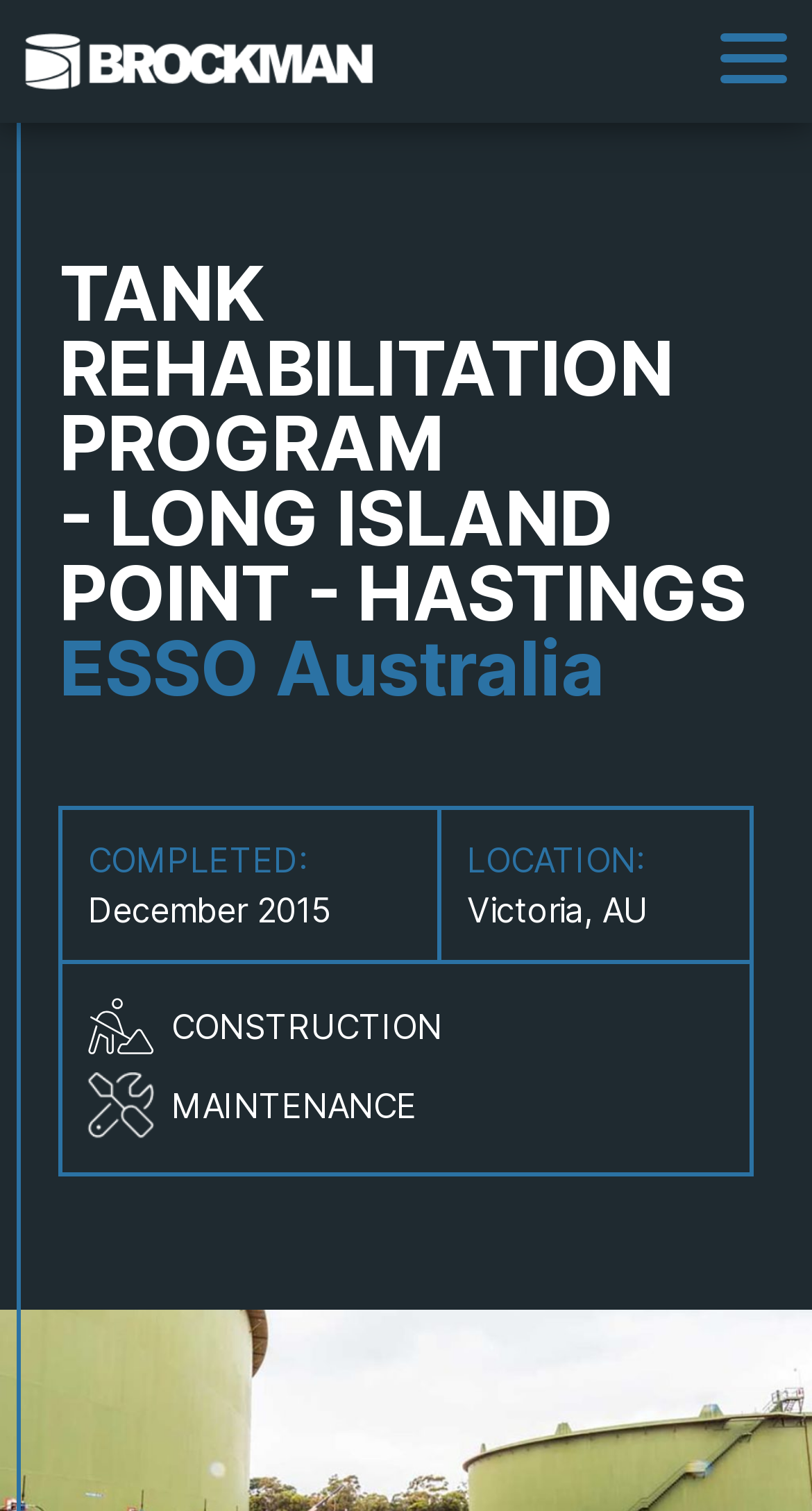How many images are there in the construction and maintenance section?
Using the image, provide a detailed and thorough answer to the question.

I found the answer by looking at the gridcell containing the text 'Construction CONSTRUCTION Maintenance MAINTENANCE', which has two images, one for 'Construction' and one for 'Maintenance'.